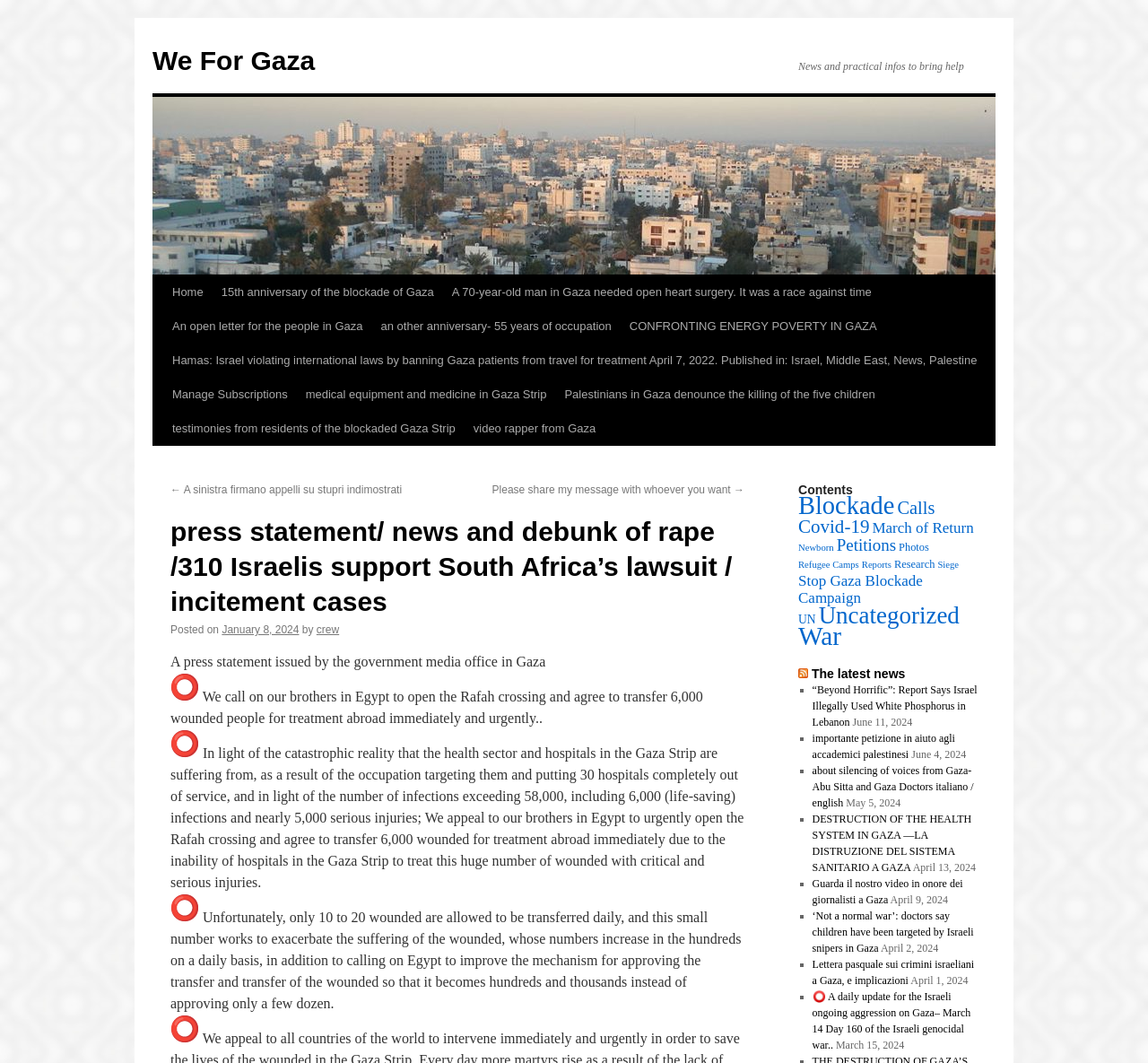Could you provide the bounding box coordinates for the portion of the screen to click to complete this instruction: "Click on the 'Home' link"?

[0.142, 0.259, 0.185, 0.291]